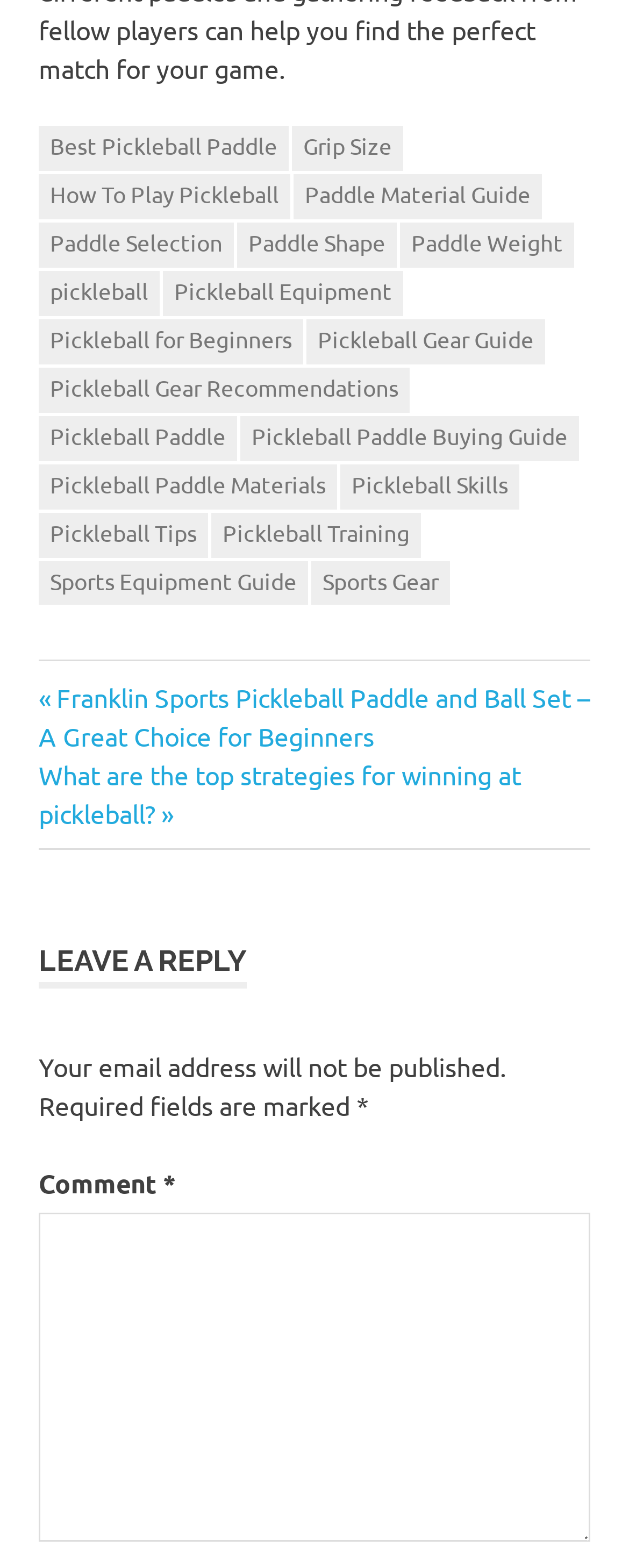Identify the bounding box coordinates for the element that needs to be clicked to fulfill this instruction: "Enter a comment in the text box". Provide the coordinates in the format of four float numbers between 0 and 1: [left, top, right, bottom].

[0.062, 0.773, 0.938, 0.983]